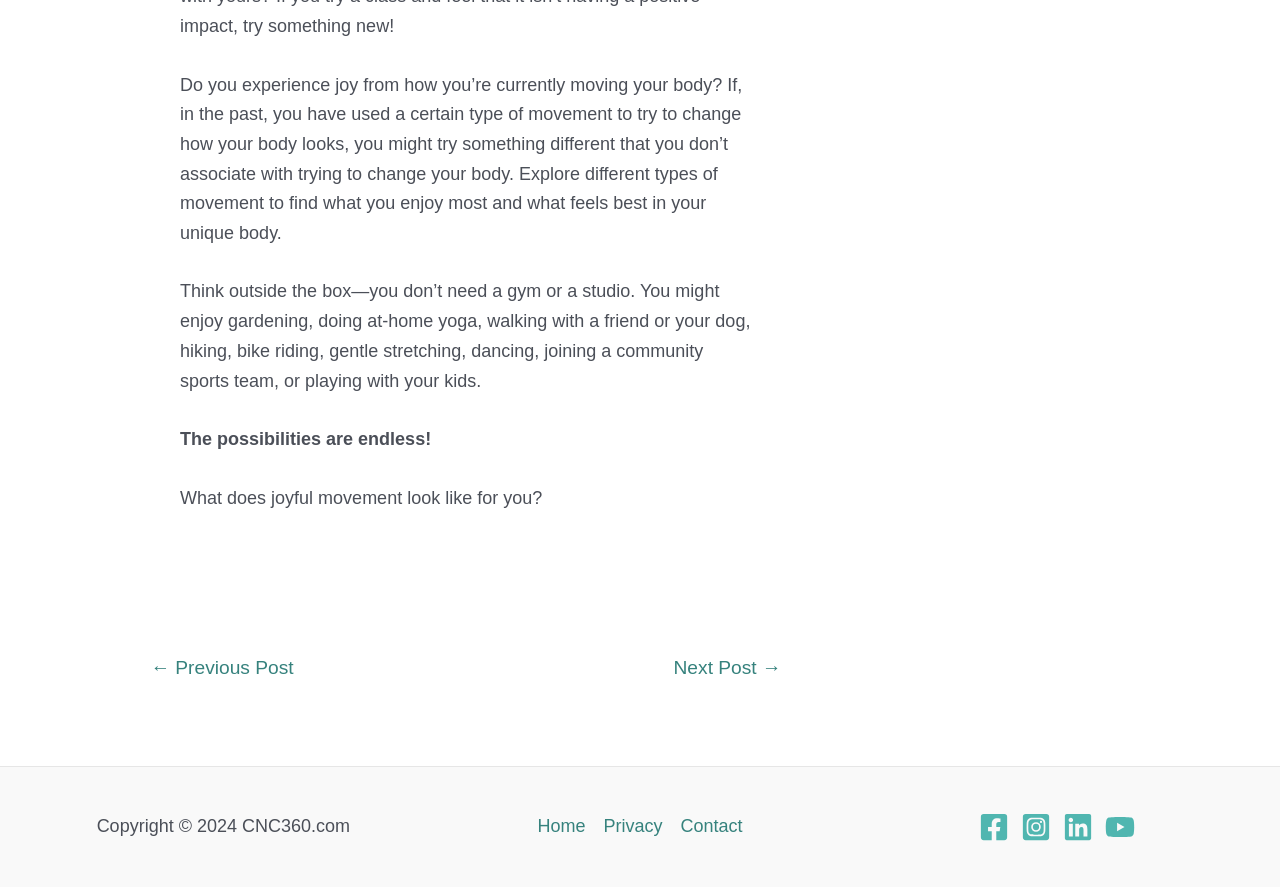Please specify the bounding box coordinates of the clickable region necessary for completing the following instruction: "Click on the 'Previous Post' link". The coordinates must consist of four float numbers between 0 and 1, i.e., [left, top, right, bottom].

[0.095, 0.73, 0.252, 0.78]